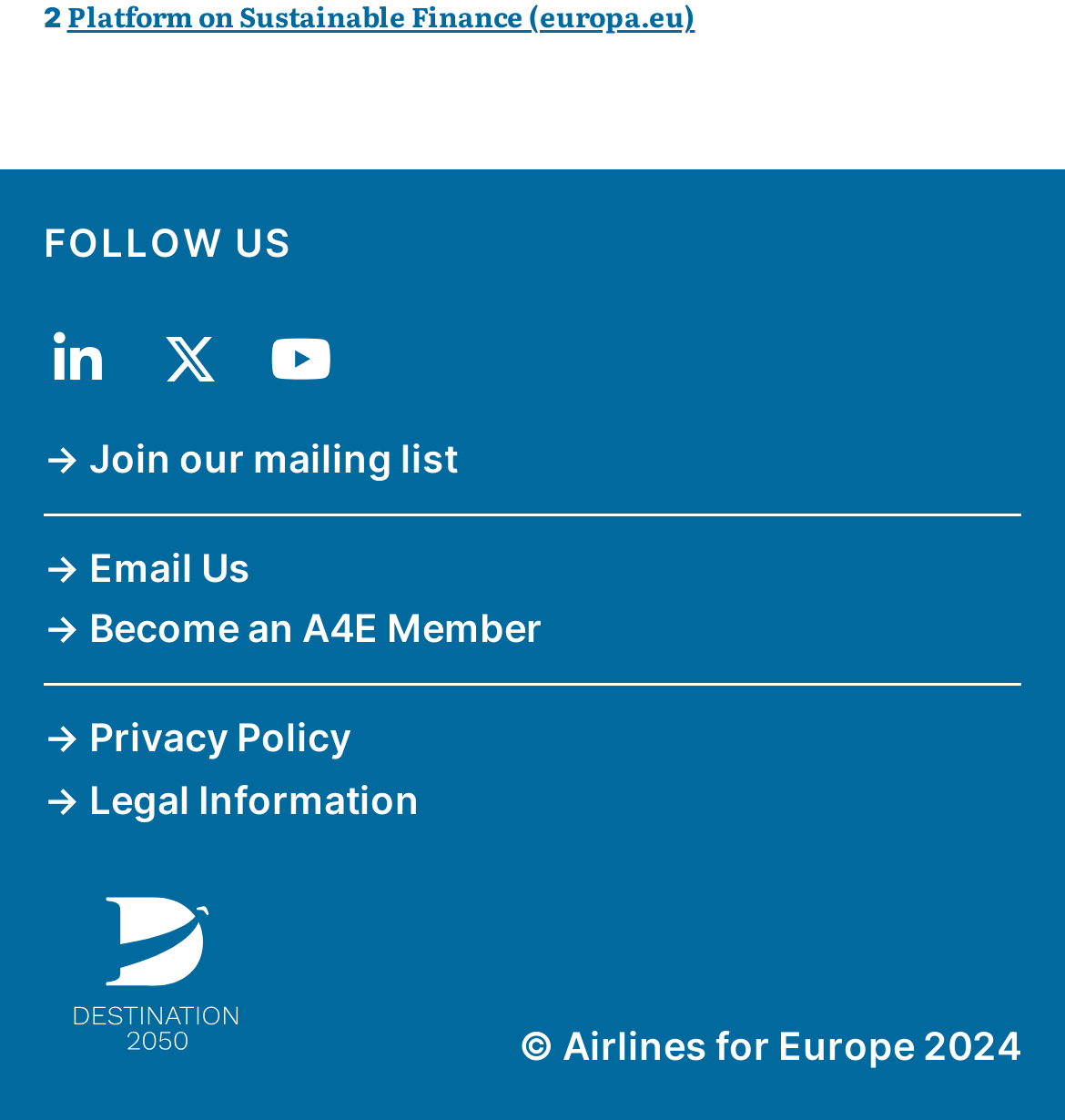Please identify the bounding box coordinates of the element's region that needs to be clicked to fulfill the following instruction: "Follow us on social media". The bounding box coordinates should consist of four float numbers between 0 and 1, i.e., [left, top, right, bottom].

[0.041, 0.194, 0.274, 0.235]